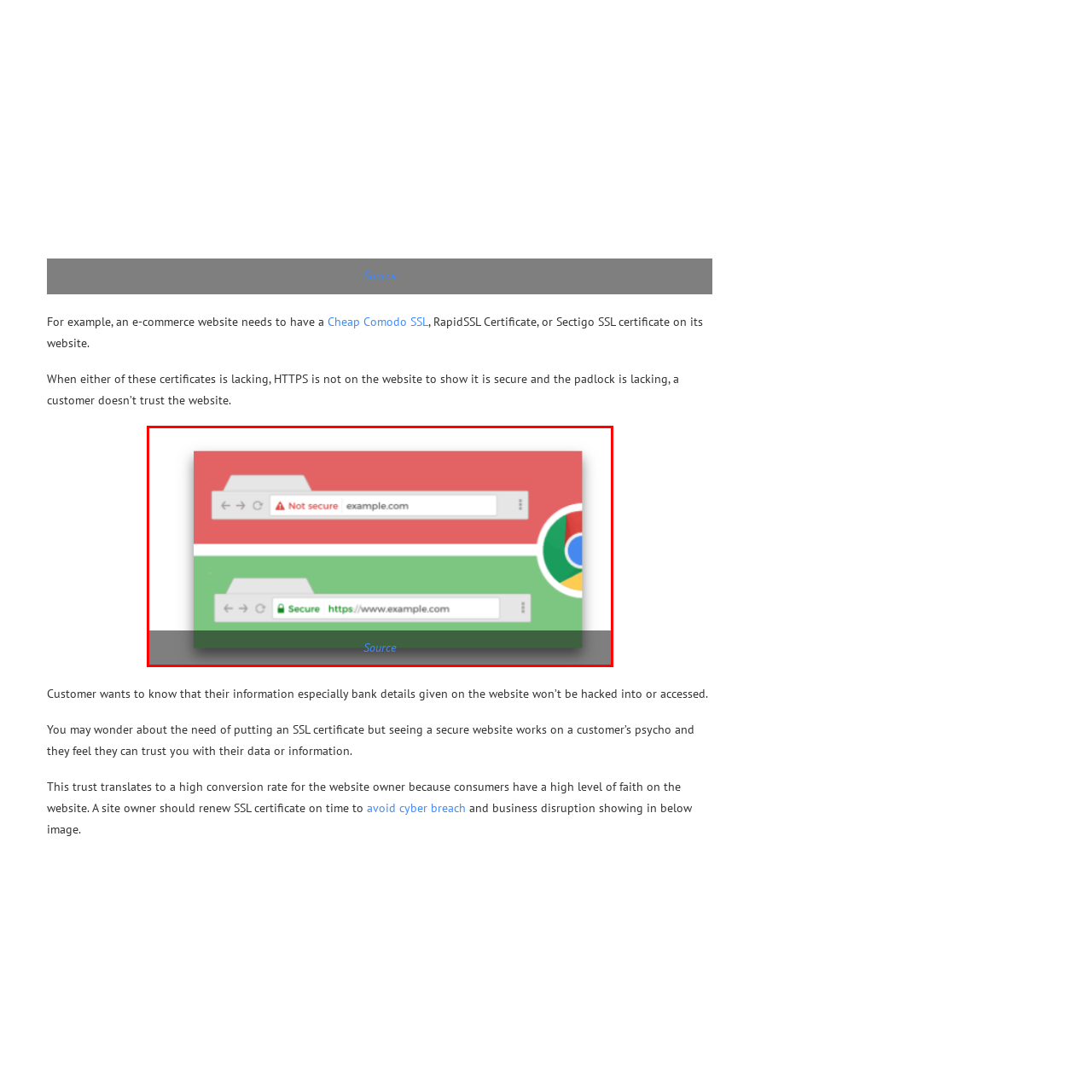Look closely at the image within the red-bordered box and thoroughly answer the question below, using details from the image: What is the purpose of SSL certificates?

The depiction emphasizes the importance of SSL certificates for website security, highlighting how the absence of such measures can affect user trust, implying that SSL certificates are essential for ensuring a secure connection and maintaining user trust.